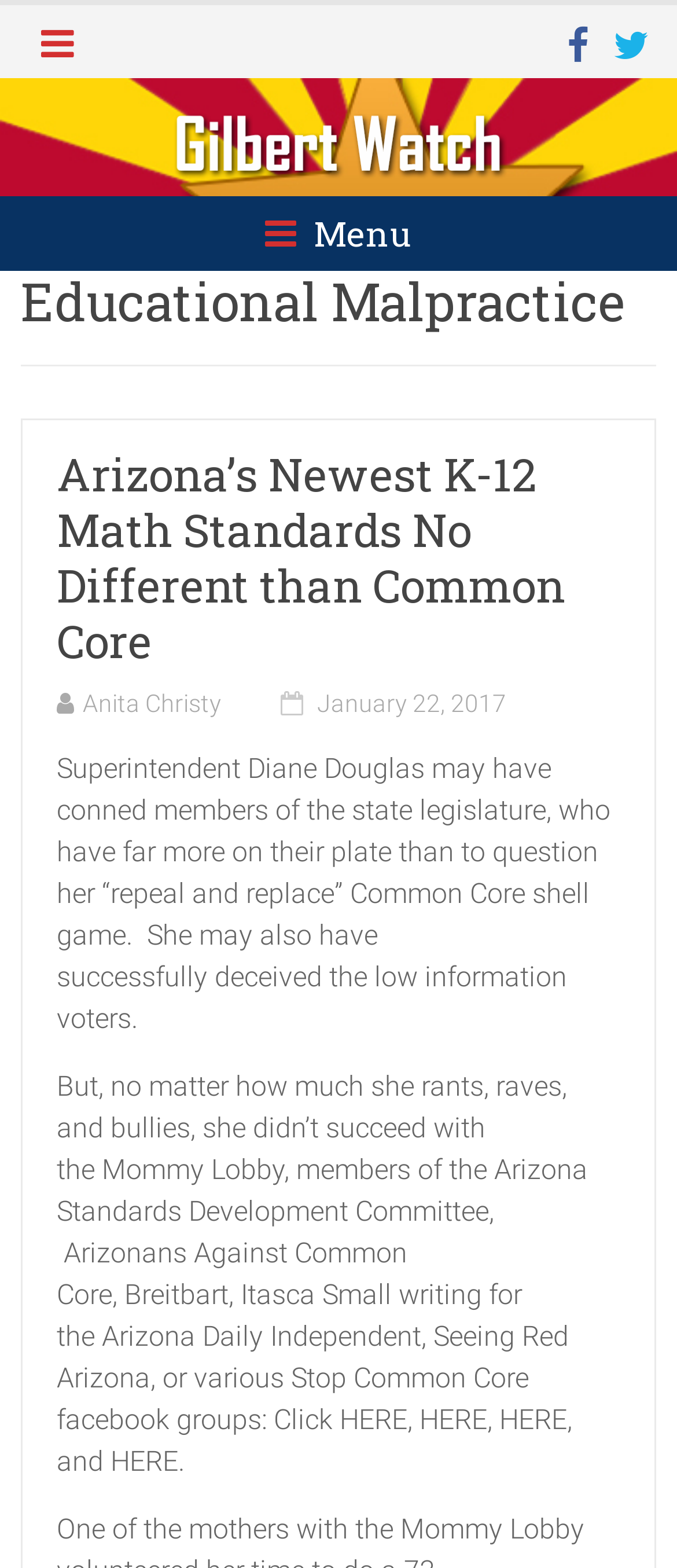Examine the image carefully and respond to the question with a detailed answer: 
What is the main topic of the webpage?

The main topic of the webpage can be determined by looking at the headings and subheadings on the webpage. The second-level heading 'Educational Malpractice' suggests that the webpage is discussing issues related to educational malpractice.